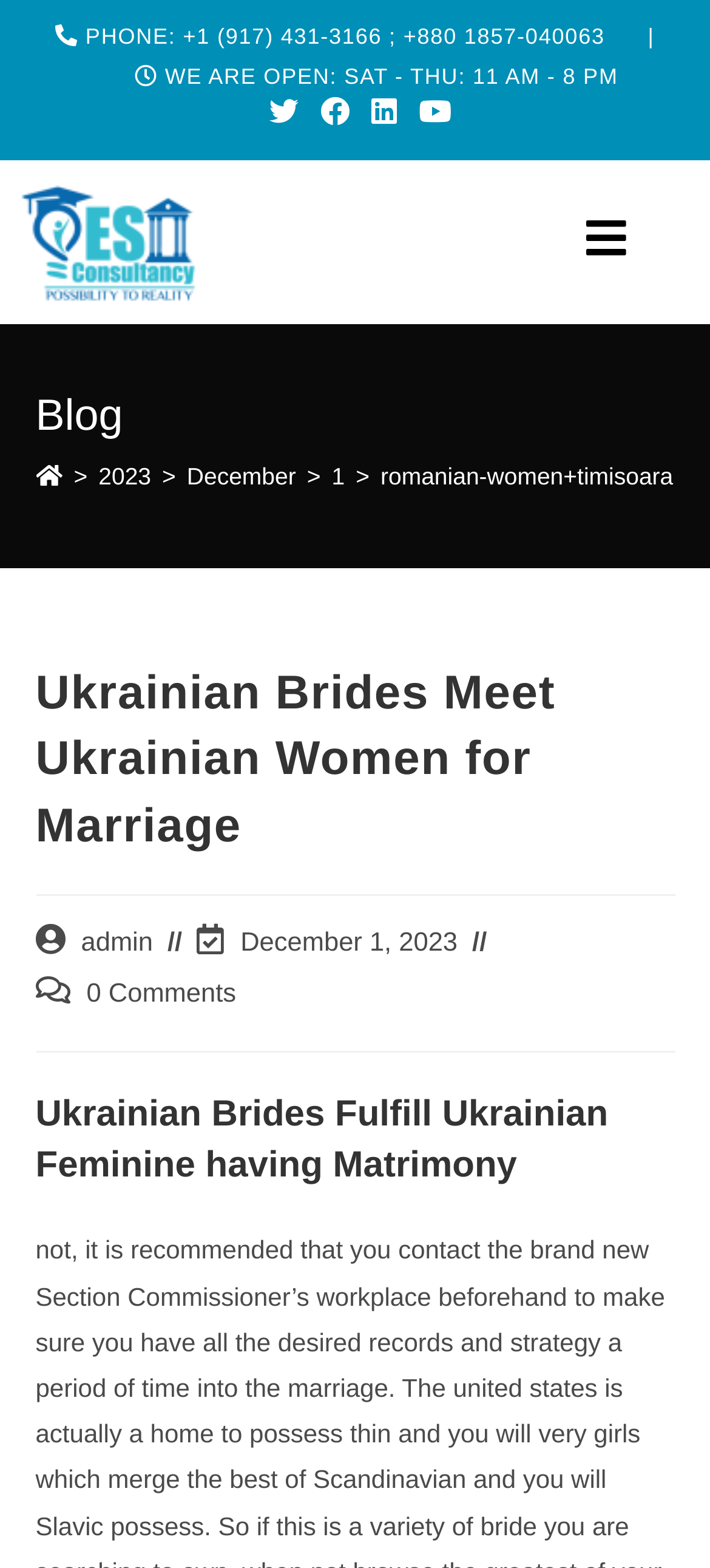Give the bounding box coordinates for the element described as: "alt="cropped-cropped-final-logo-es-01.png" title="cropped-cropped-final-logo-es-01.png"".

[0.026, 0.114, 0.282, 0.195]